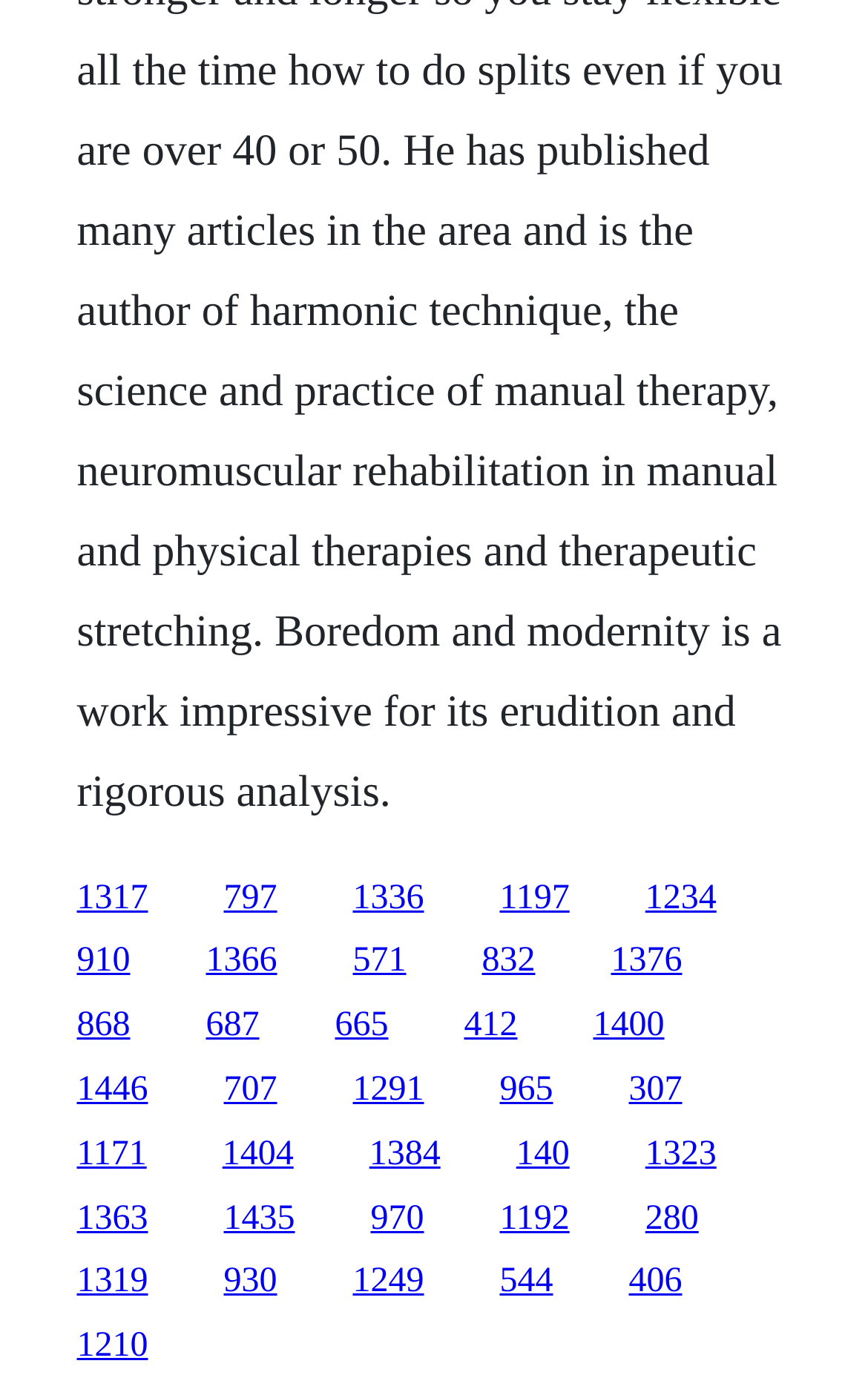Please identify the bounding box coordinates for the region that you need to click to follow this instruction: "go to the fifth link".

[0.743, 0.628, 0.825, 0.655]